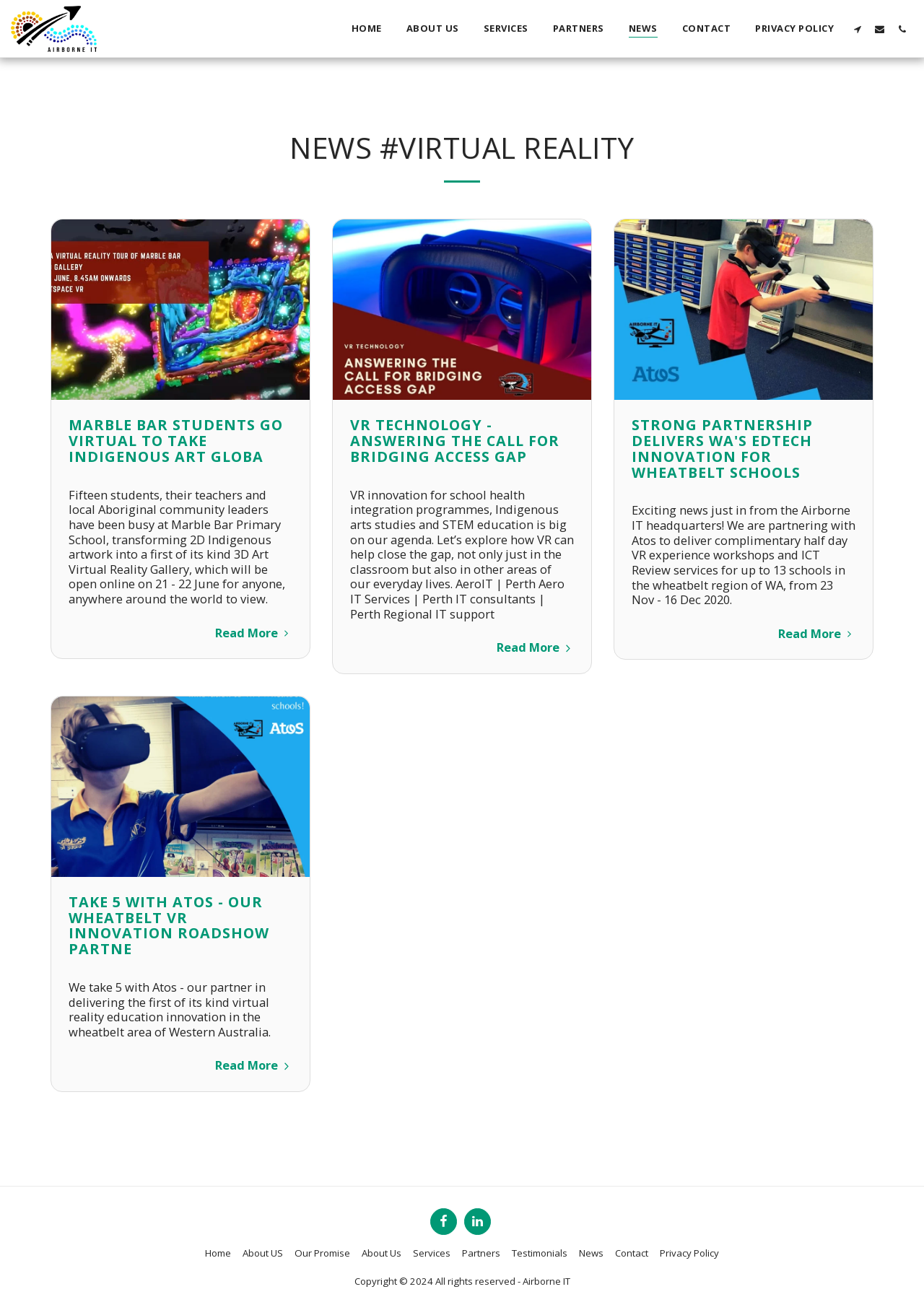Please locate the bounding box coordinates of the element that should be clicked to achieve the given instruction: "Read more about VR Technology - answering the call for bridging access gap".

[0.537, 0.488, 0.621, 0.5]